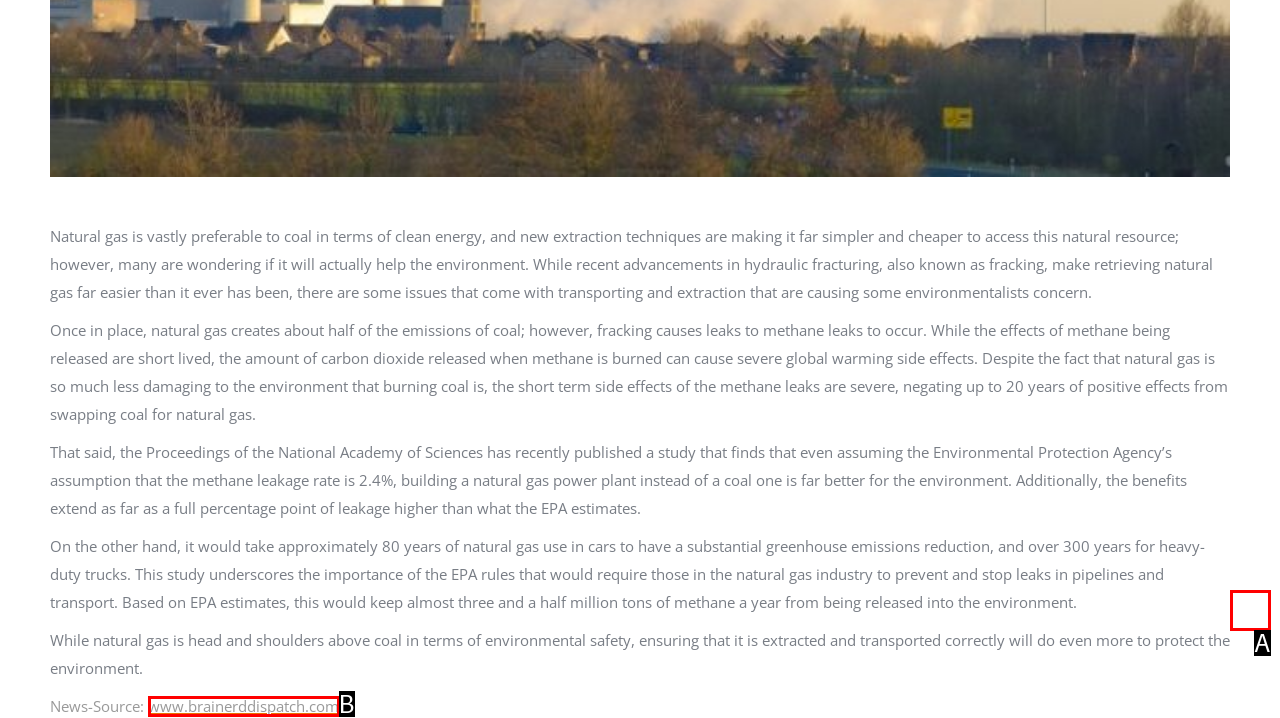Assess the description: GCC Front Ends and select the option that matches. Provide the letter of the chosen option directly from the given choices.

None